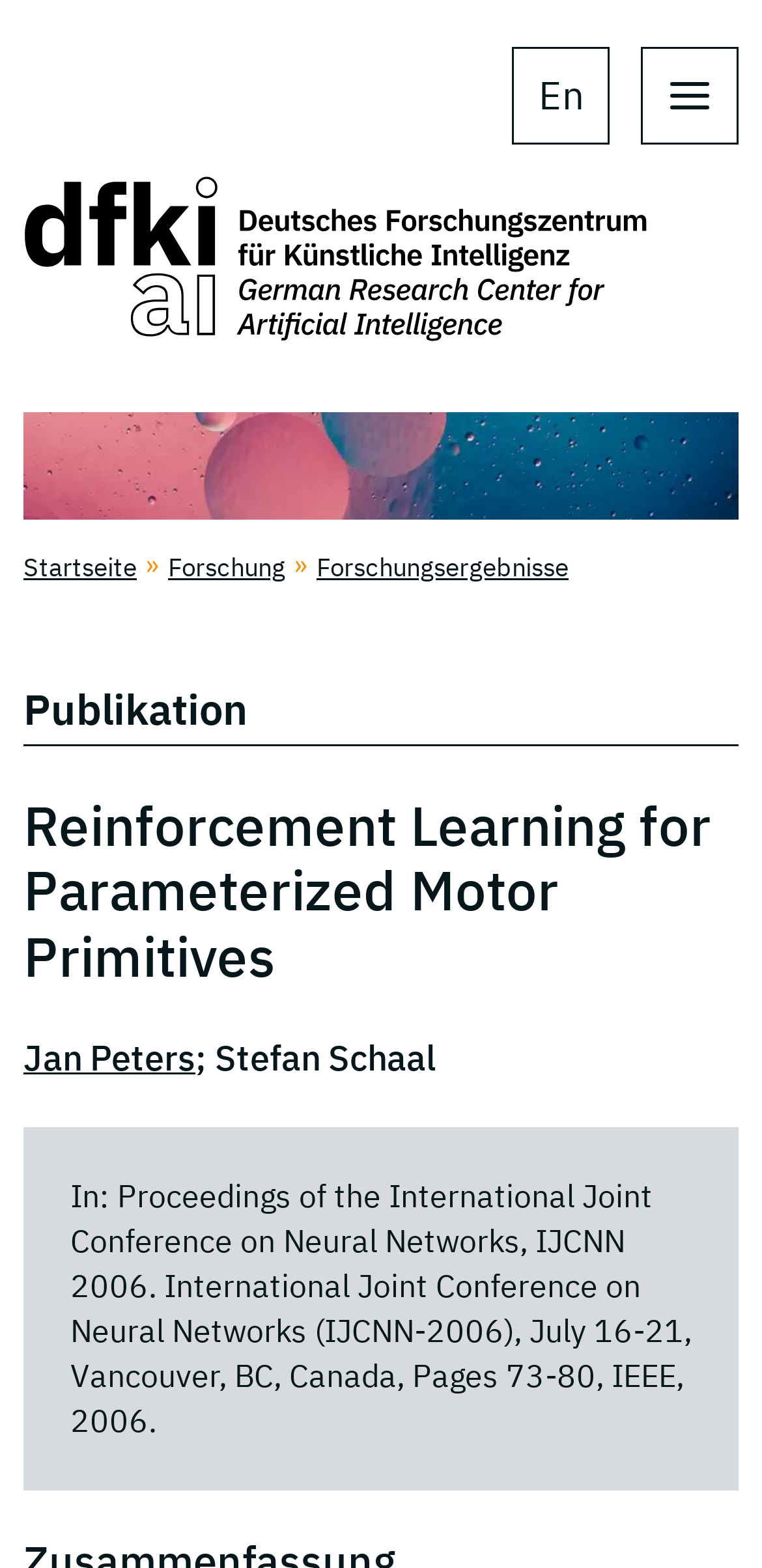Please predict the bounding box coordinates (top-left x, top-left y, bottom-right x, bottom-right y) for the UI element in the screenshot that fits the description: parent_node: En aria-label="open main navigation"

[0.841, 0.03, 0.969, 0.092]